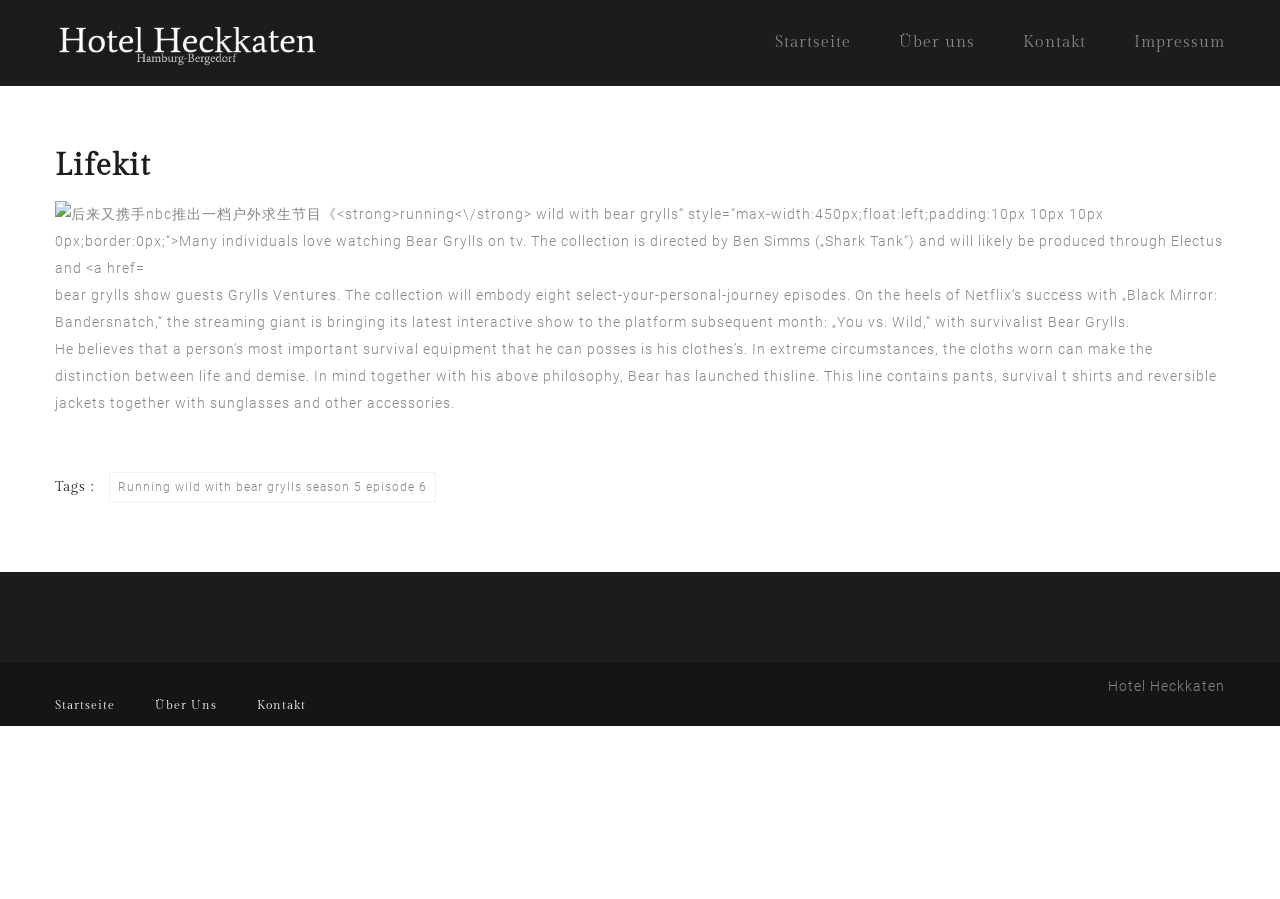What is the name of Bear Grylls' TV show?
Please respond to the question thoroughly and include all relevant details.

I found the answer by reading the StaticText element that mentions the TV show, and also by looking at the link element with the text 'Running wild with bear grylls season 5 episode 6'.